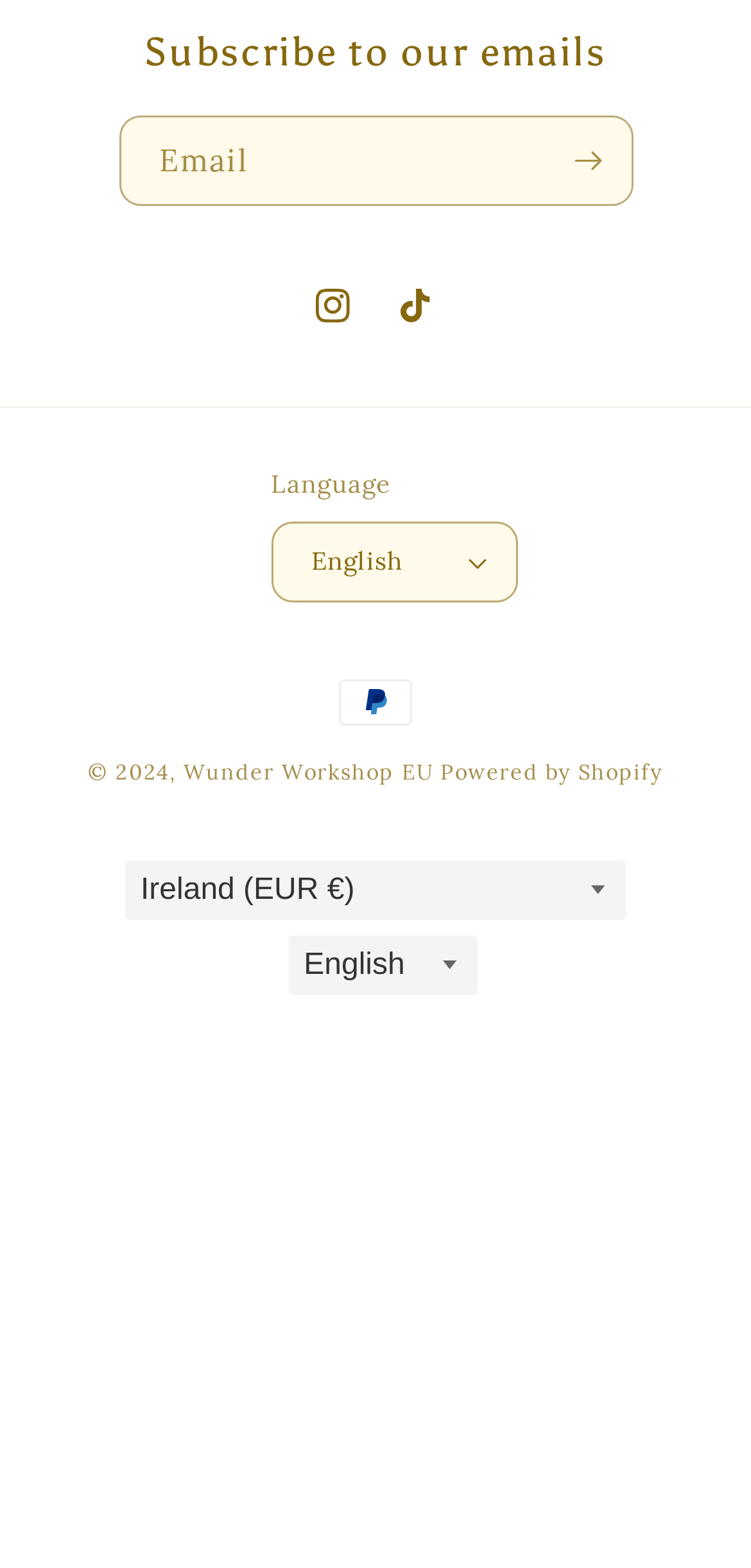Reply to the question with a single word or phrase:
What social media platforms are linked?

Instagram and TikTok